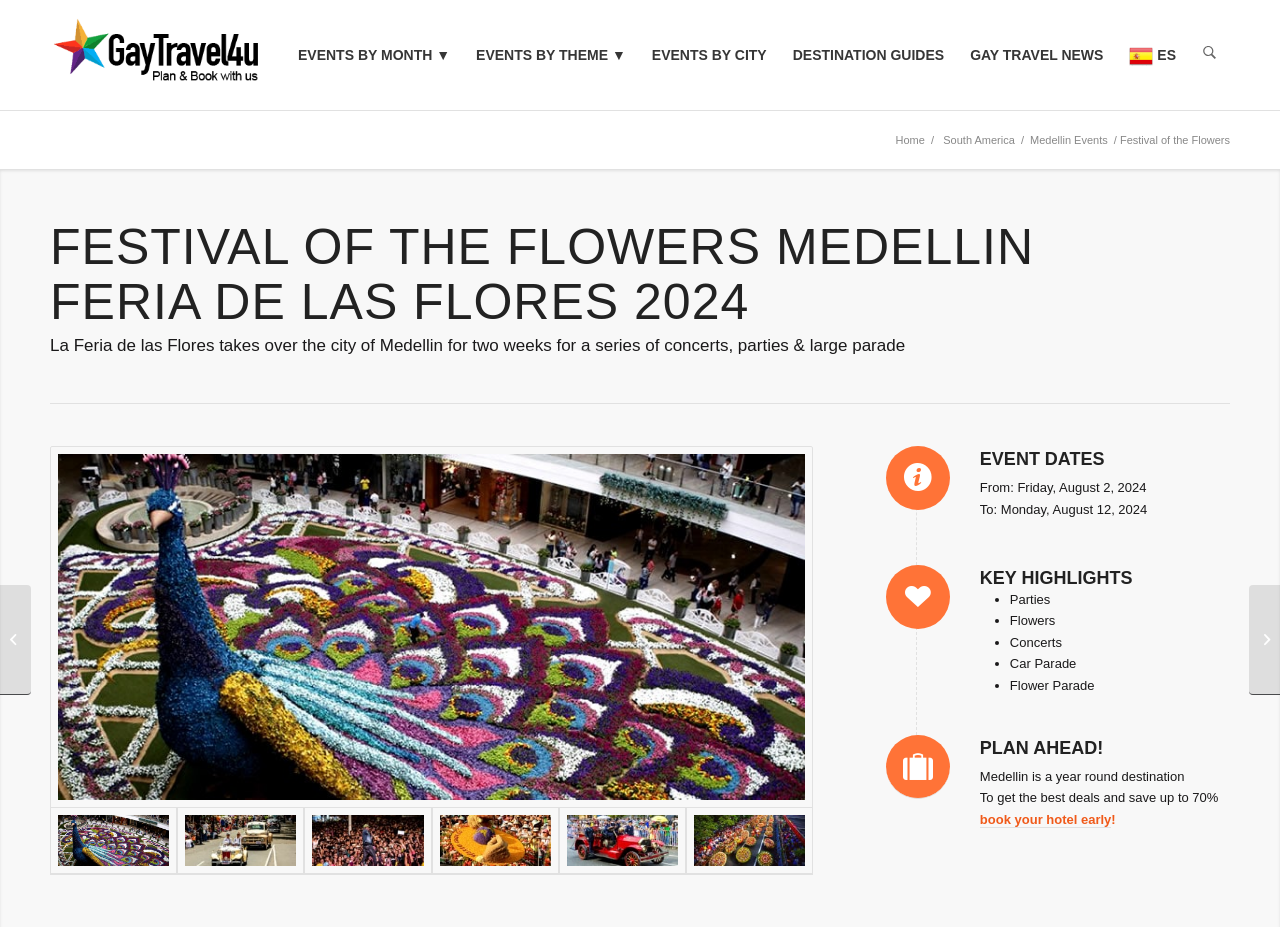Can you provide the bounding box coordinates for the element that should be clicked to implement the instruction: "Click on the logo"?

[0.039, 0.0, 0.248, 0.119]